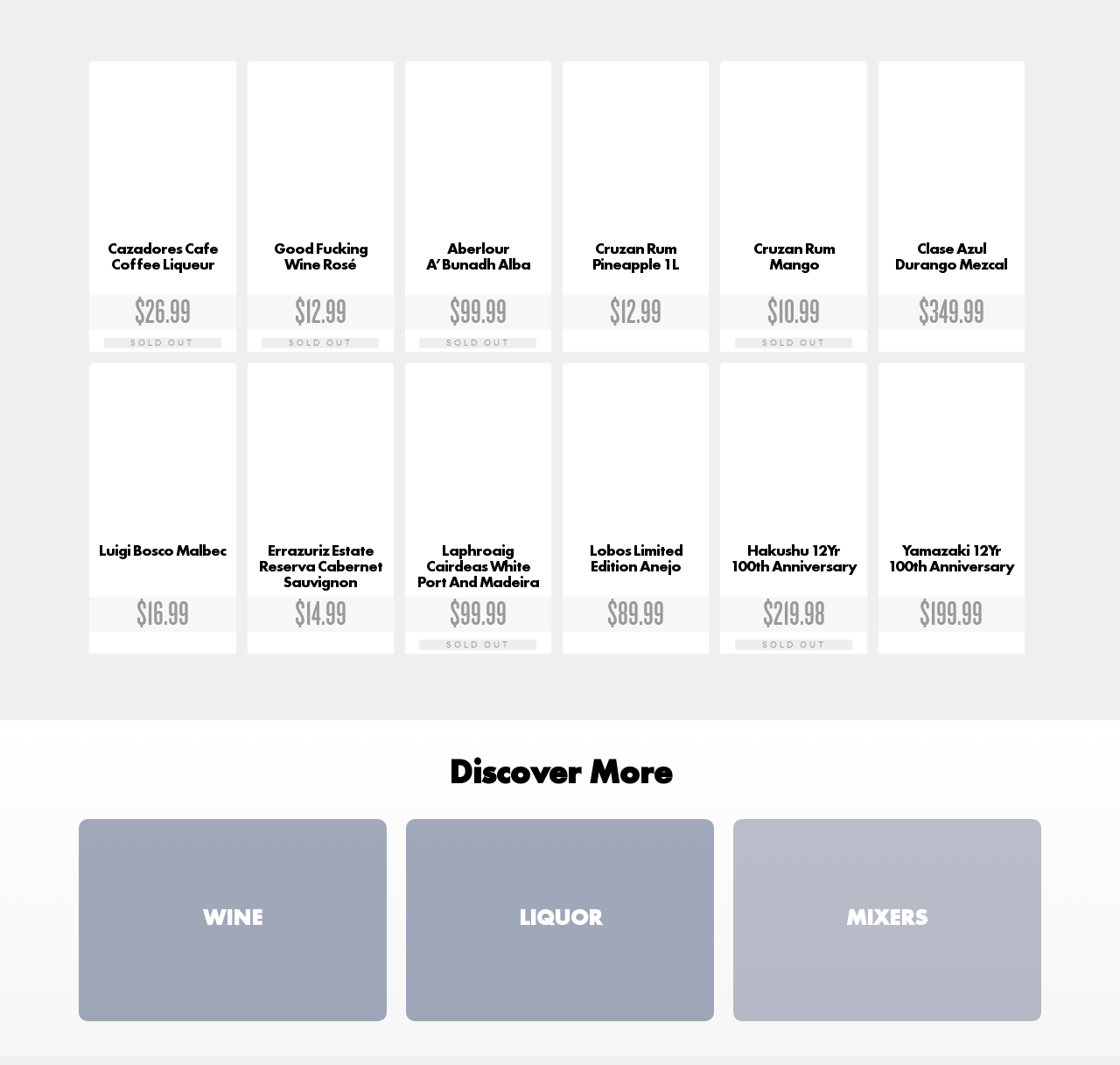Using the webpage screenshot and the element description View all Wines, determine the bounding box coordinates. Specify the coordinates in the format (top-left x, top-left y, bottom-right x, bottom-right y) with values ranging from 0 to 1.

[0.071, 0.779, 0.345, 0.969]